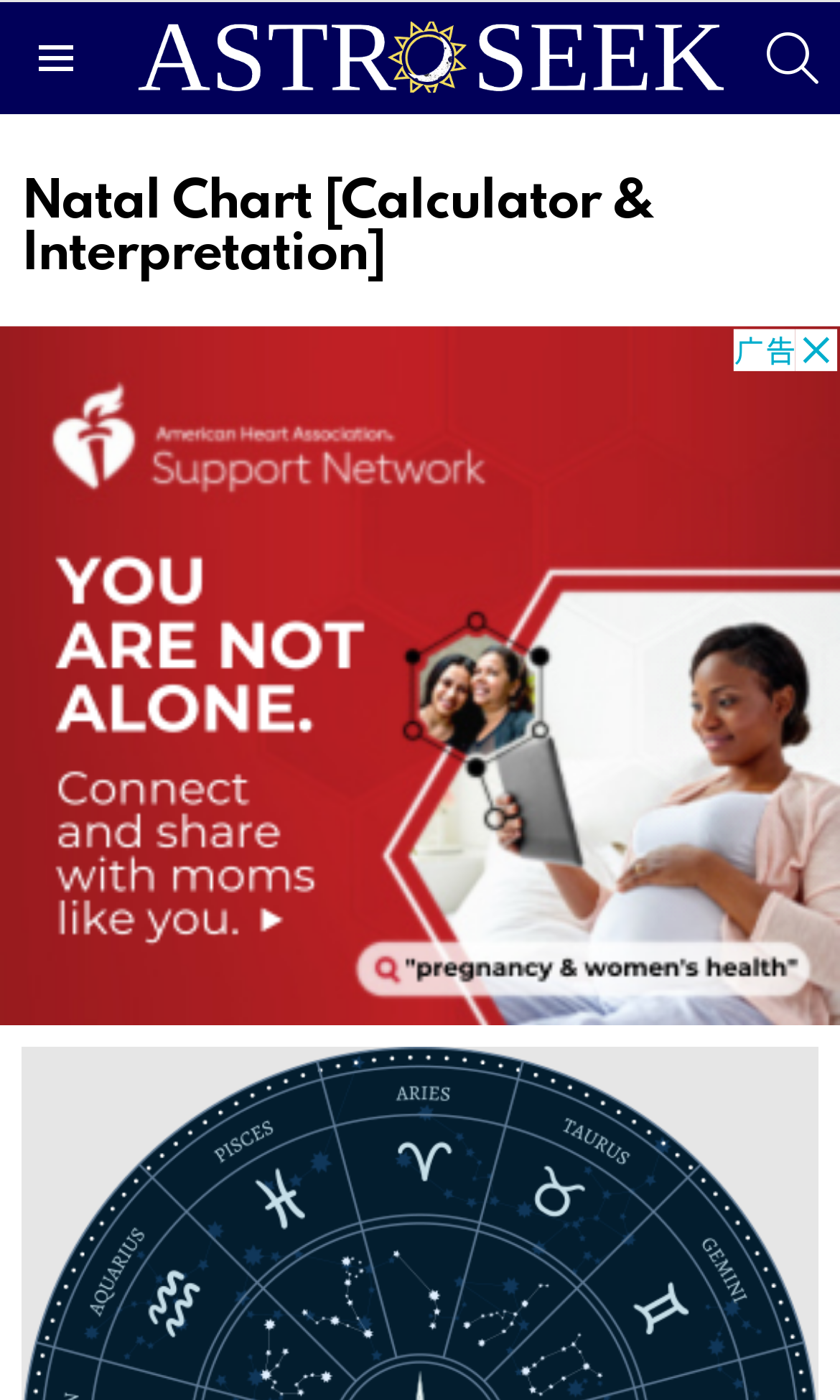Given the description: "Menu", determine the bounding box coordinates of the UI element. The coordinates should be formatted as four float numbers between 0 and 1, [left, top, right, bottom].

[0.026, 0.023, 0.108, 0.06]